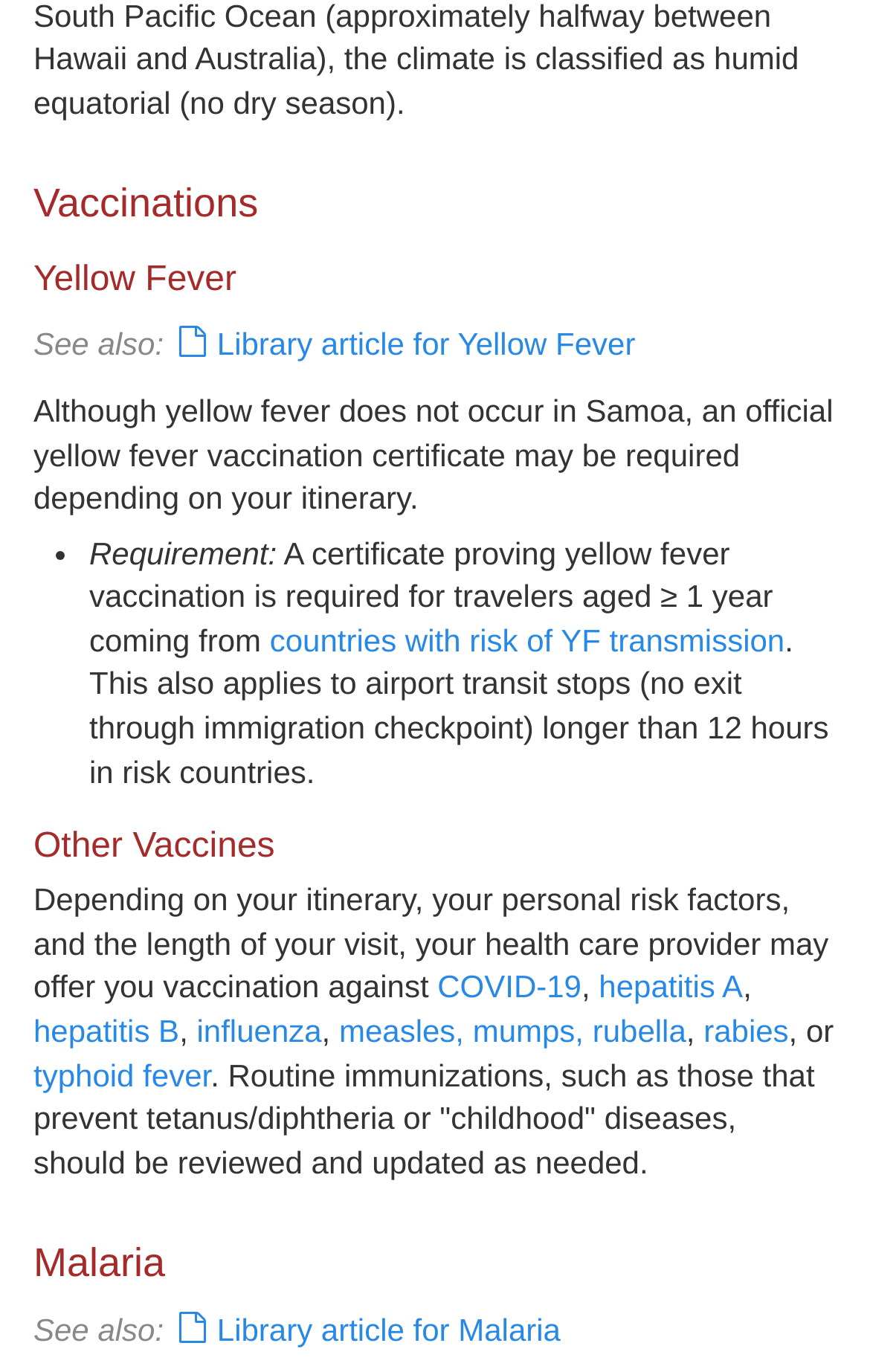Determine the coordinates of the bounding box for the clickable area needed to execute this instruction: "Click the link to read the library article for Yellow Fever".

[0.198, 0.238, 0.73, 0.264]